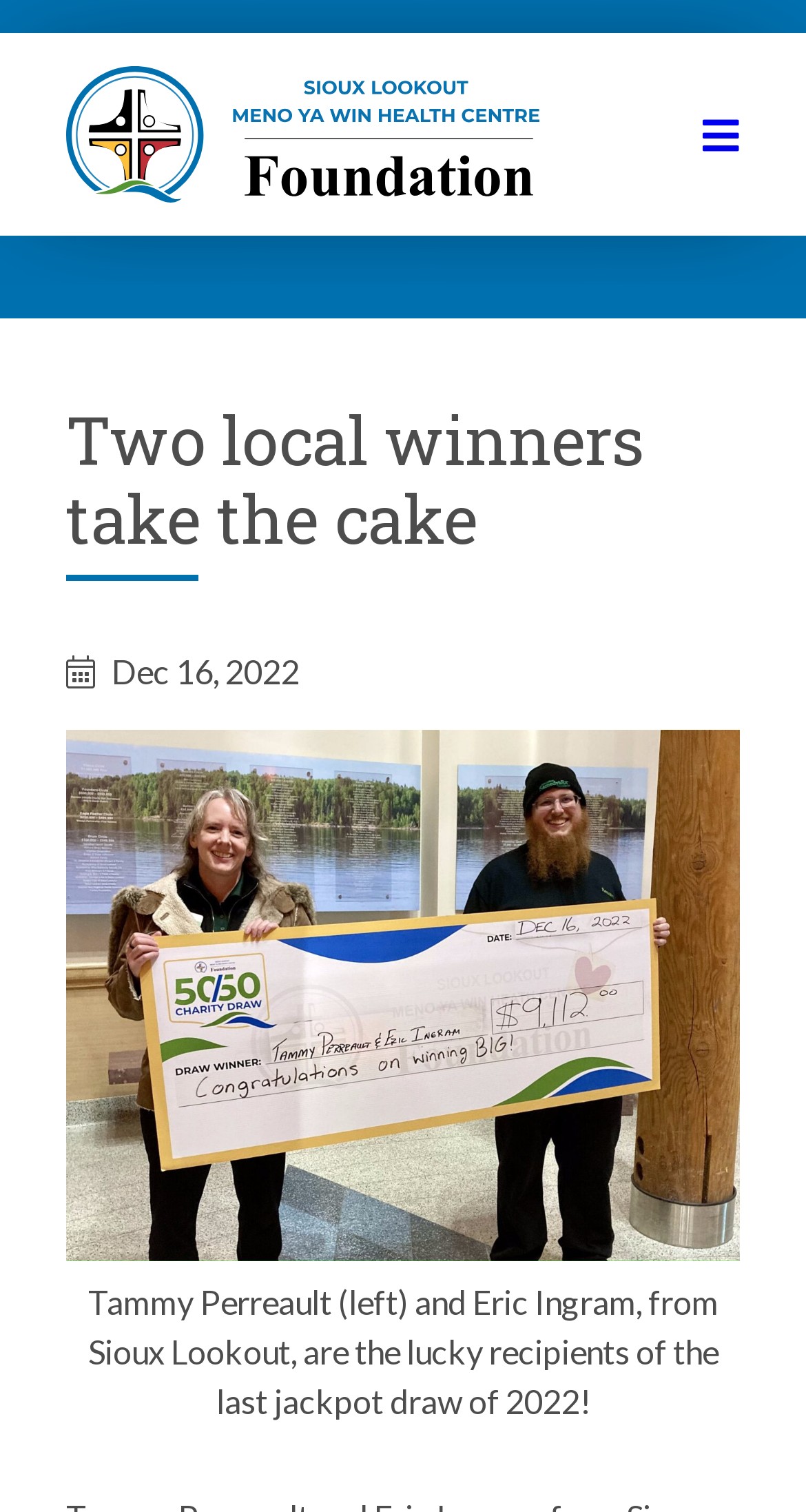Extract the main title from the webpage.

Two local winners take the cake